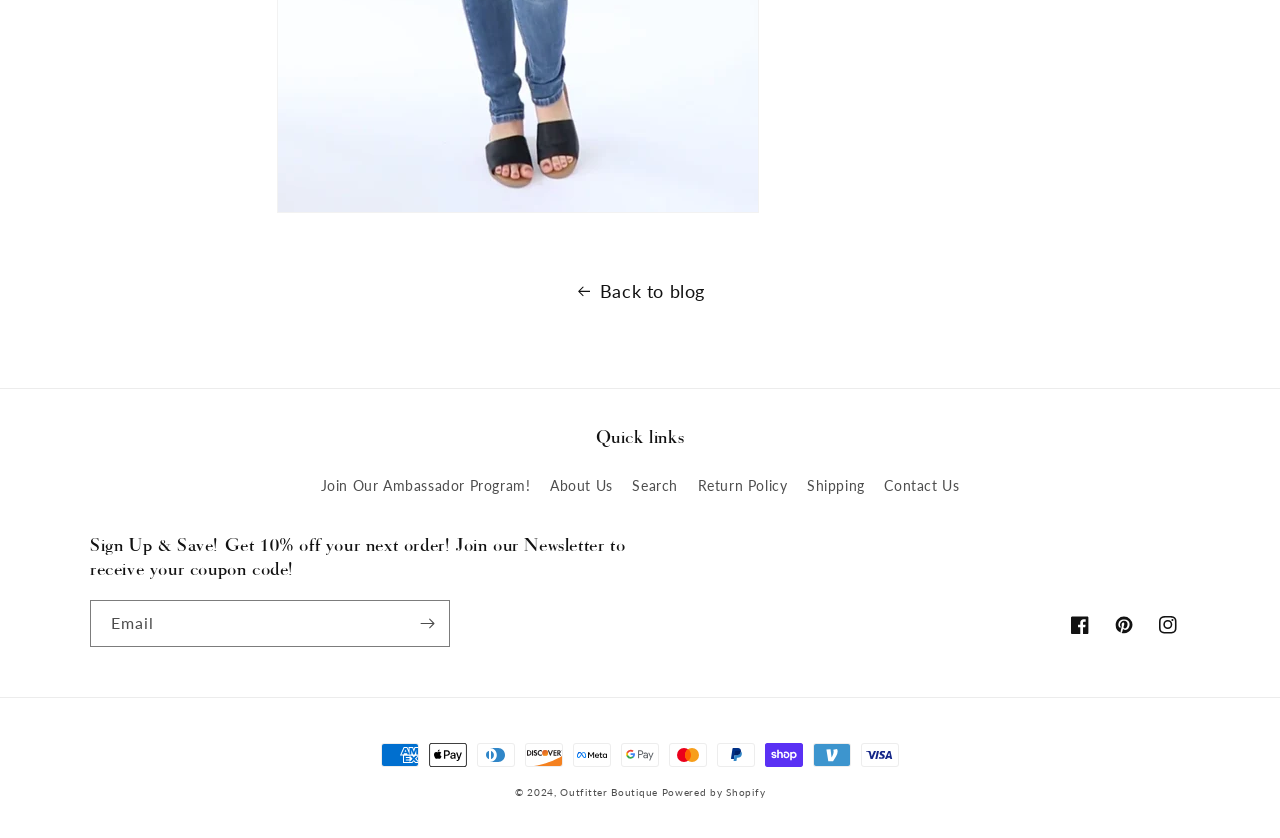Please specify the bounding box coordinates for the clickable region that will help you carry out the instruction: "Join the Ambassador Program".

[0.25, 0.565, 0.414, 0.601]